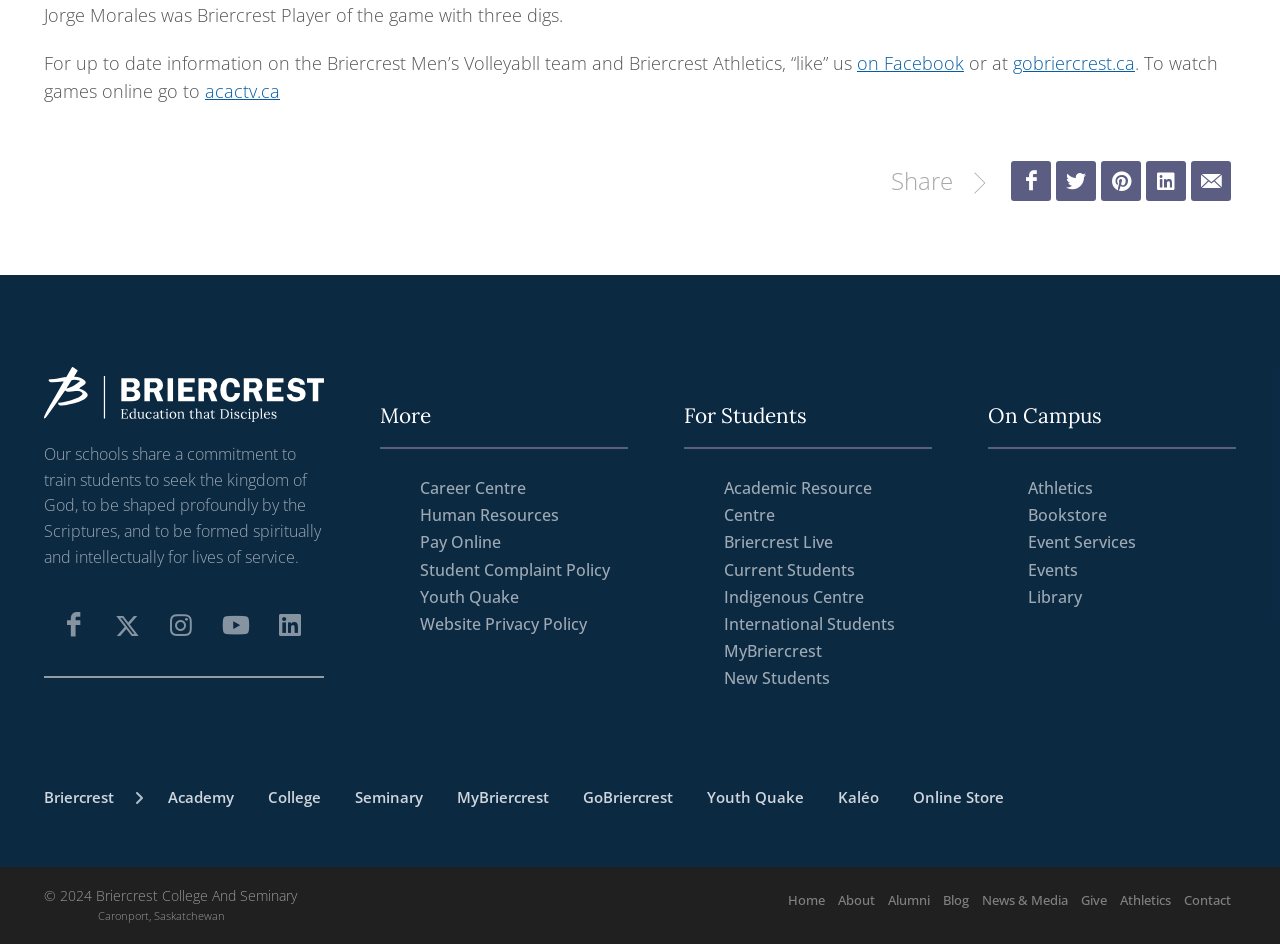Extract the bounding box for the UI element that matches this description: "Current Students".

[0.566, 0.592, 0.668, 0.615]